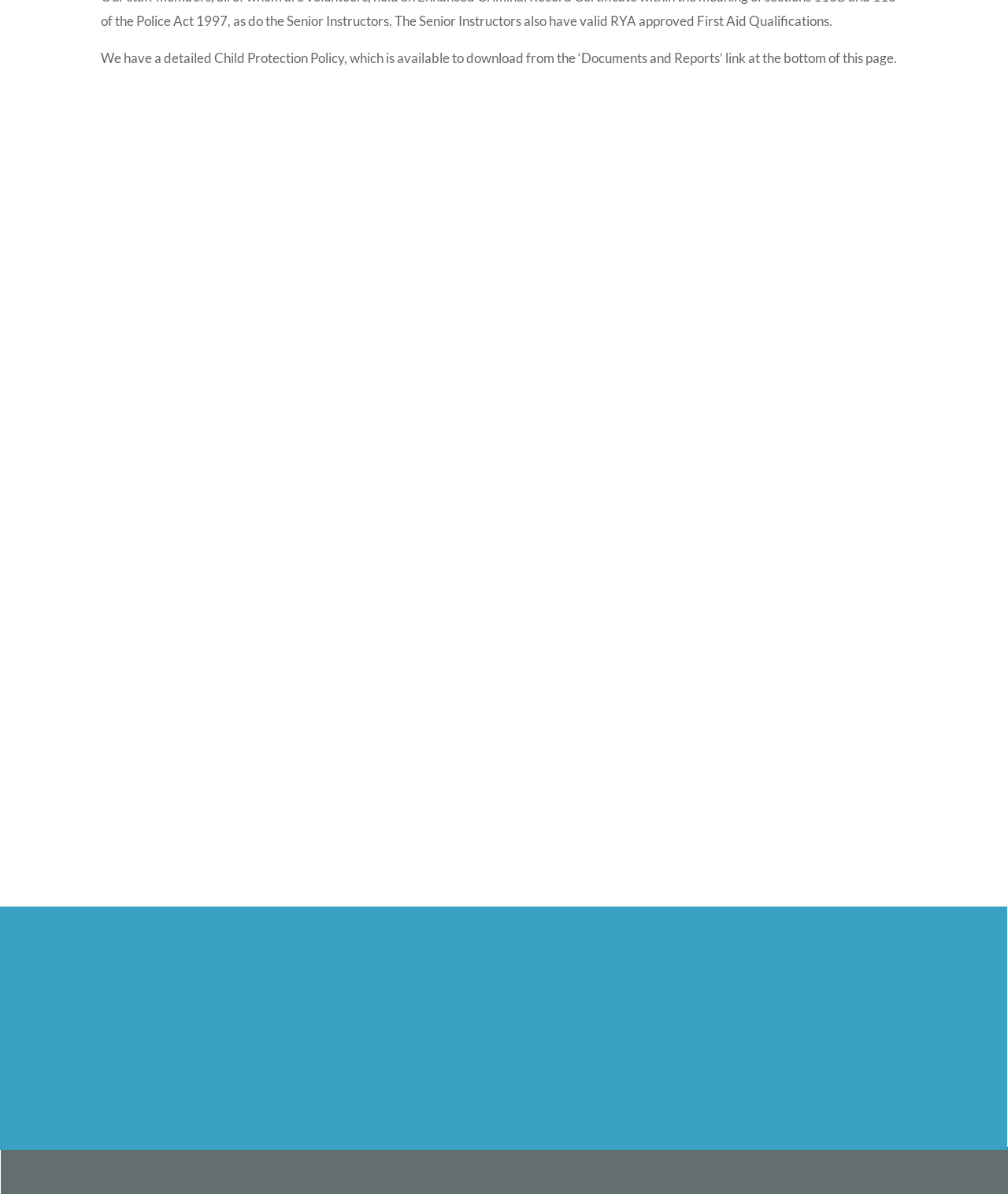Extract the bounding box of the UI element described as: "Where We Sail".

[0.099, 0.861, 0.184, 0.875]